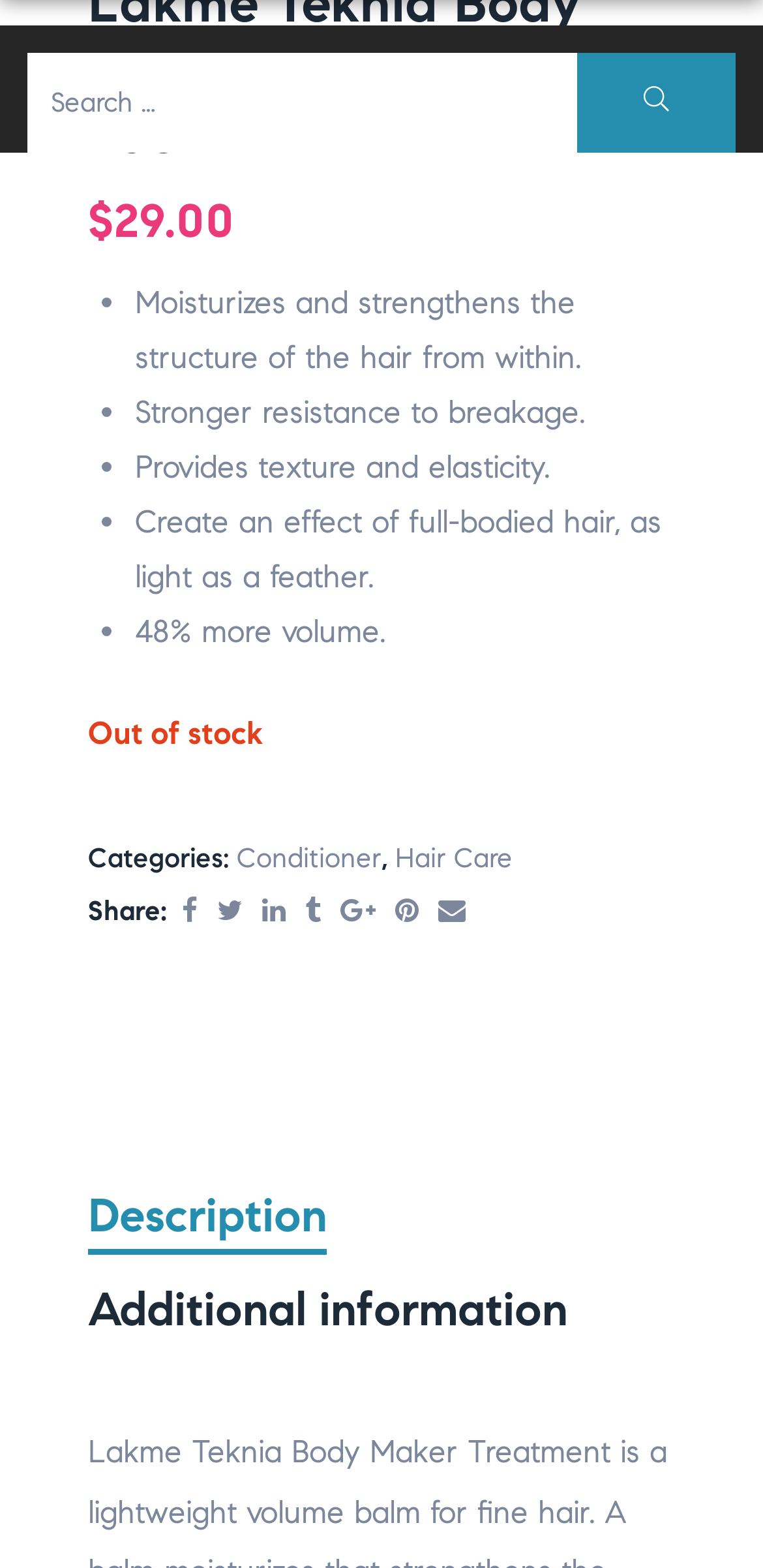Identify the bounding box coordinates of the section that should be clicked to achieve the task described: "Search for a product".

[0.756, 0.033, 0.964, 0.097]